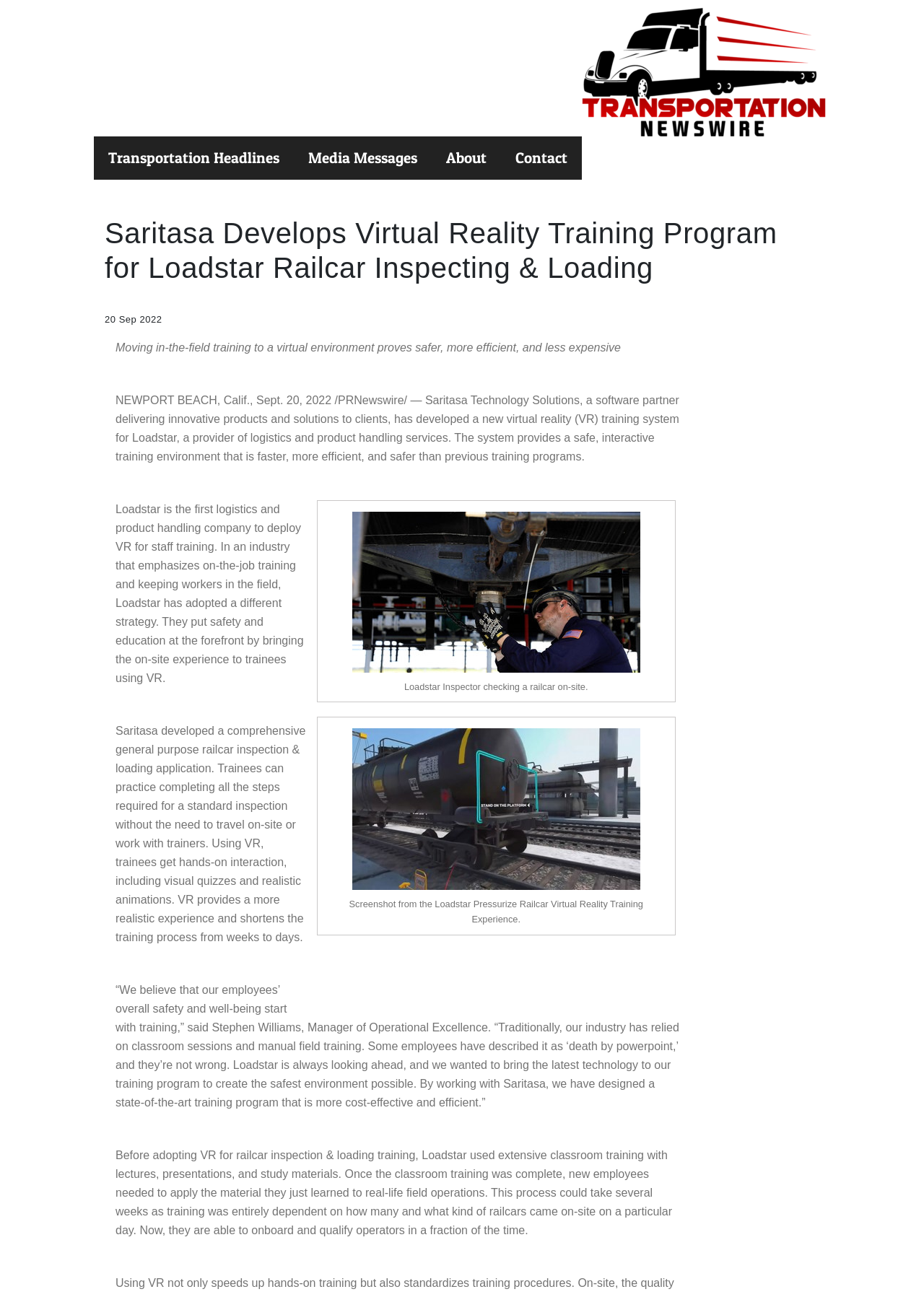Pinpoint the bounding box coordinates of the clickable element to carry out the following instruction: "Click the 'Transportation Headlines' link."

[0.102, 0.105, 0.318, 0.139]